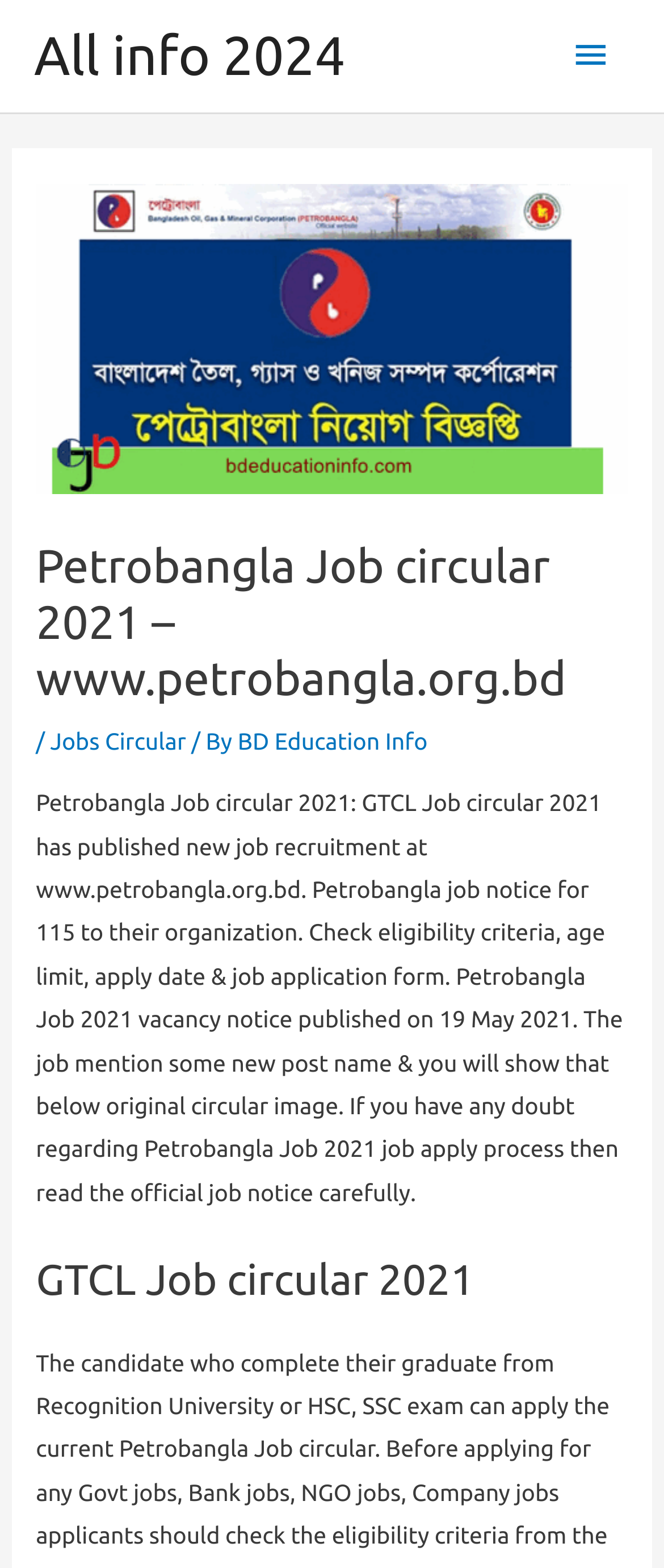Using a single word or phrase, answer the following question: 
What is the purpose of the webpage?

Job recruitment